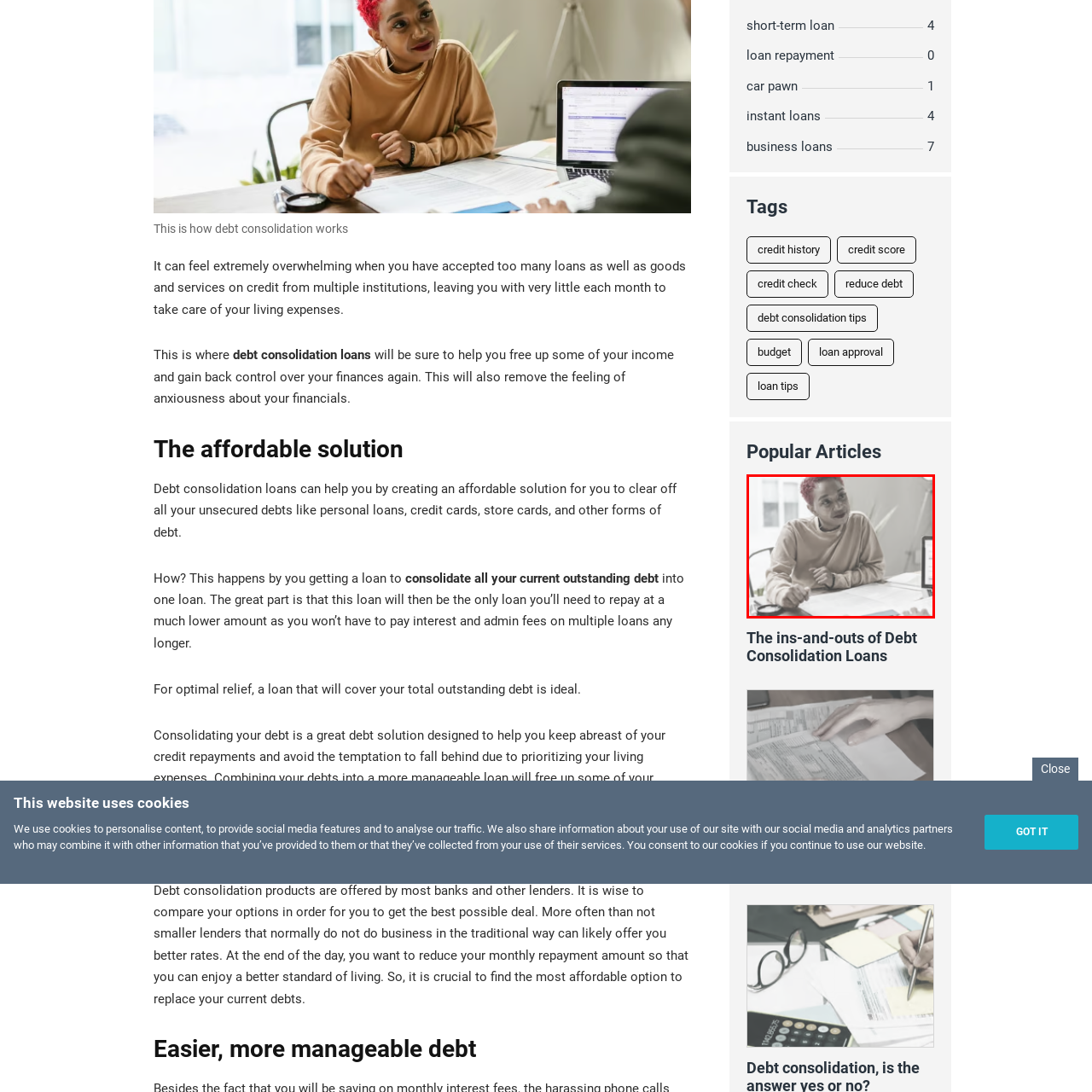Examine the image inside the red bounding box and deliver a thorough answer to the question that follows, drawing information from the image: What is the person doing in the image?

The person is leaning slightly forward, suggesting active listening and involvement in the conversation, which implies that they are engaged in a discussion, possibly about financial matters.